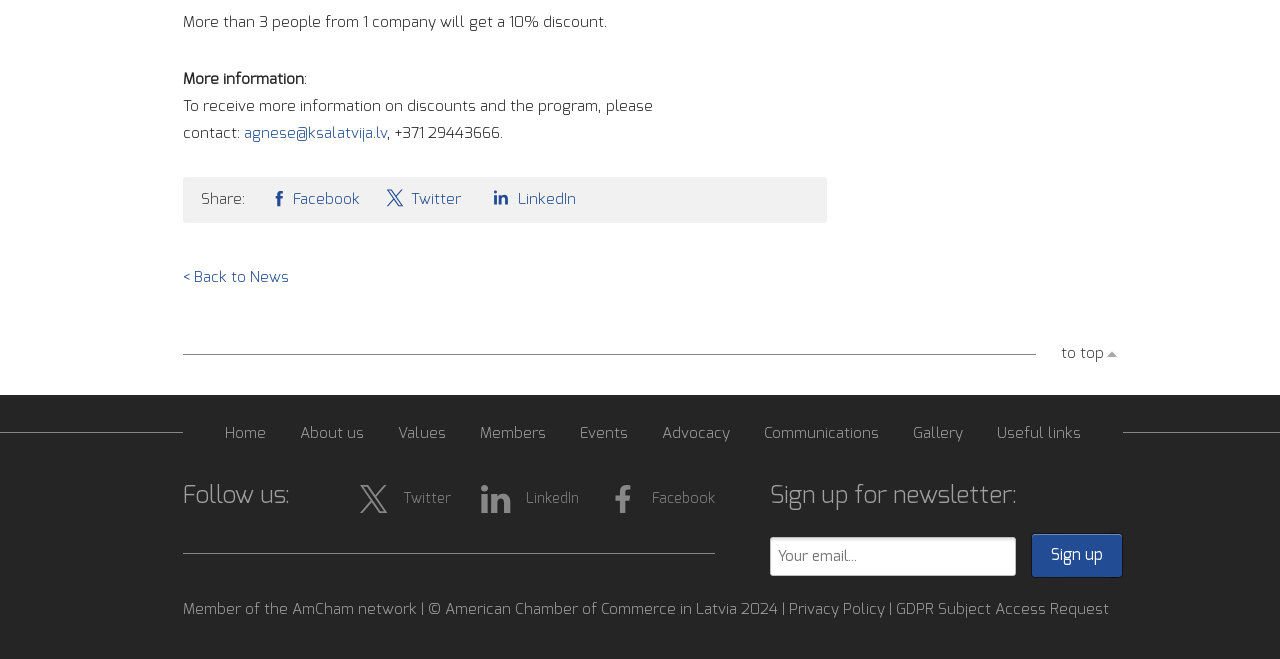Locate the bounding box coordinates of the clickable element to fulfill the following instruction: "Sign up for newsletter". Provide the coordinates as four float numbers between 0 and 1 in the format [left, top, right, bottom].

[0.805, 0.809, 0.877, 0.877]